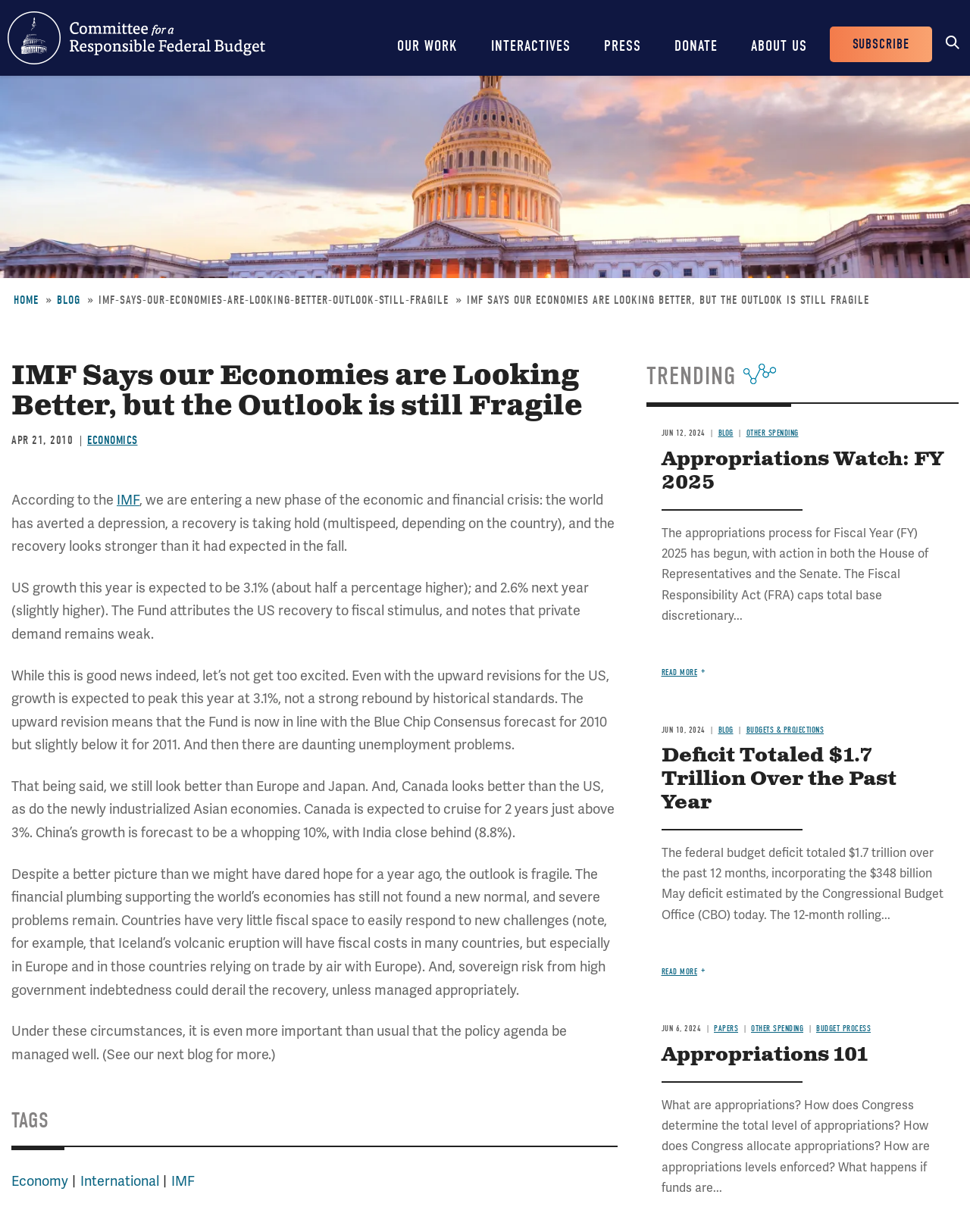Highlight the bounding box coordinates of the element you need to click to perform the following instruction: "Click on the 'OUR WORK' link."

[0.394, 0.0, 0.488, 0.062]